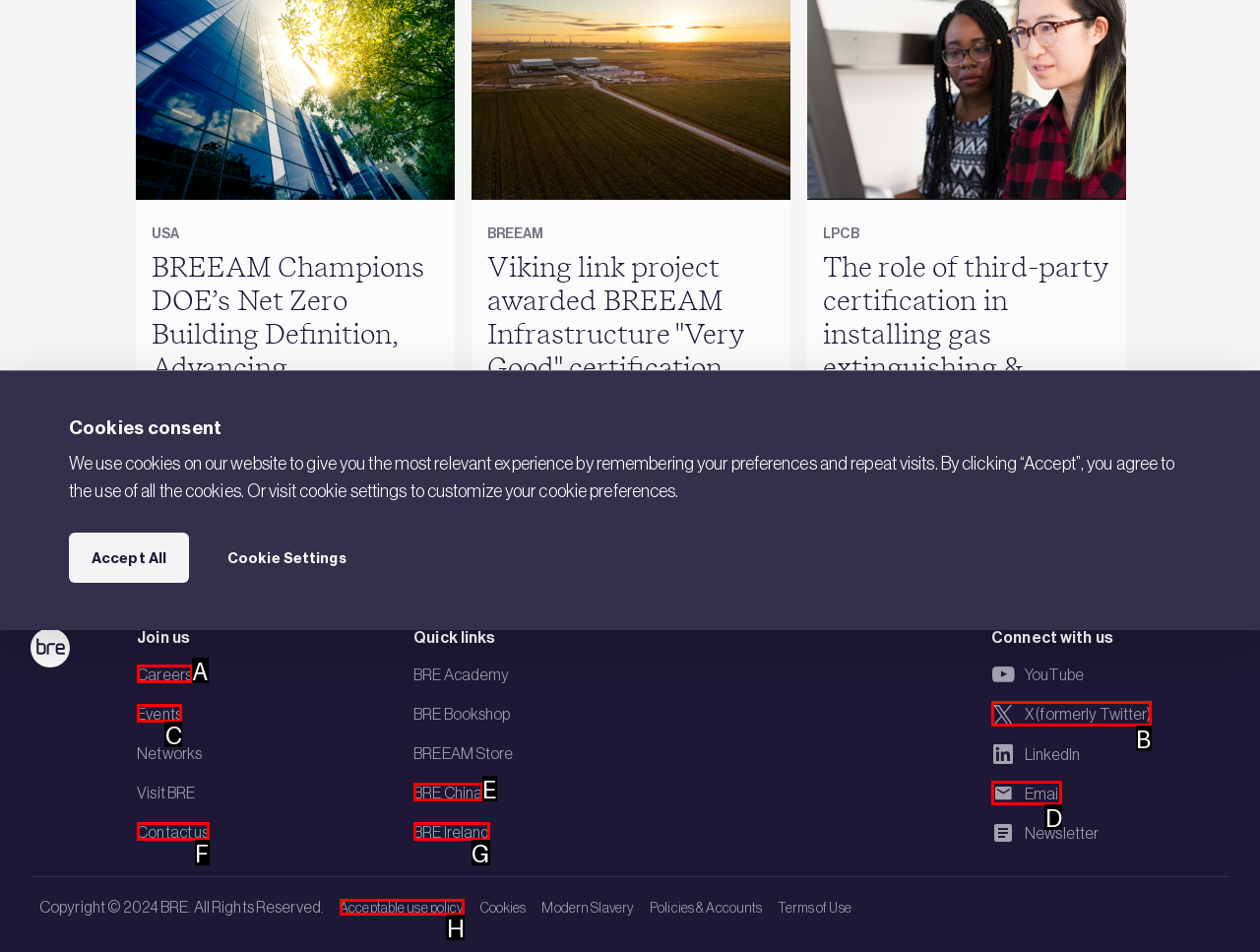From the provided options, pick the HTML element that matches the description: X (formerly Twitter). Respond with the letter corresponding to your choice.

B